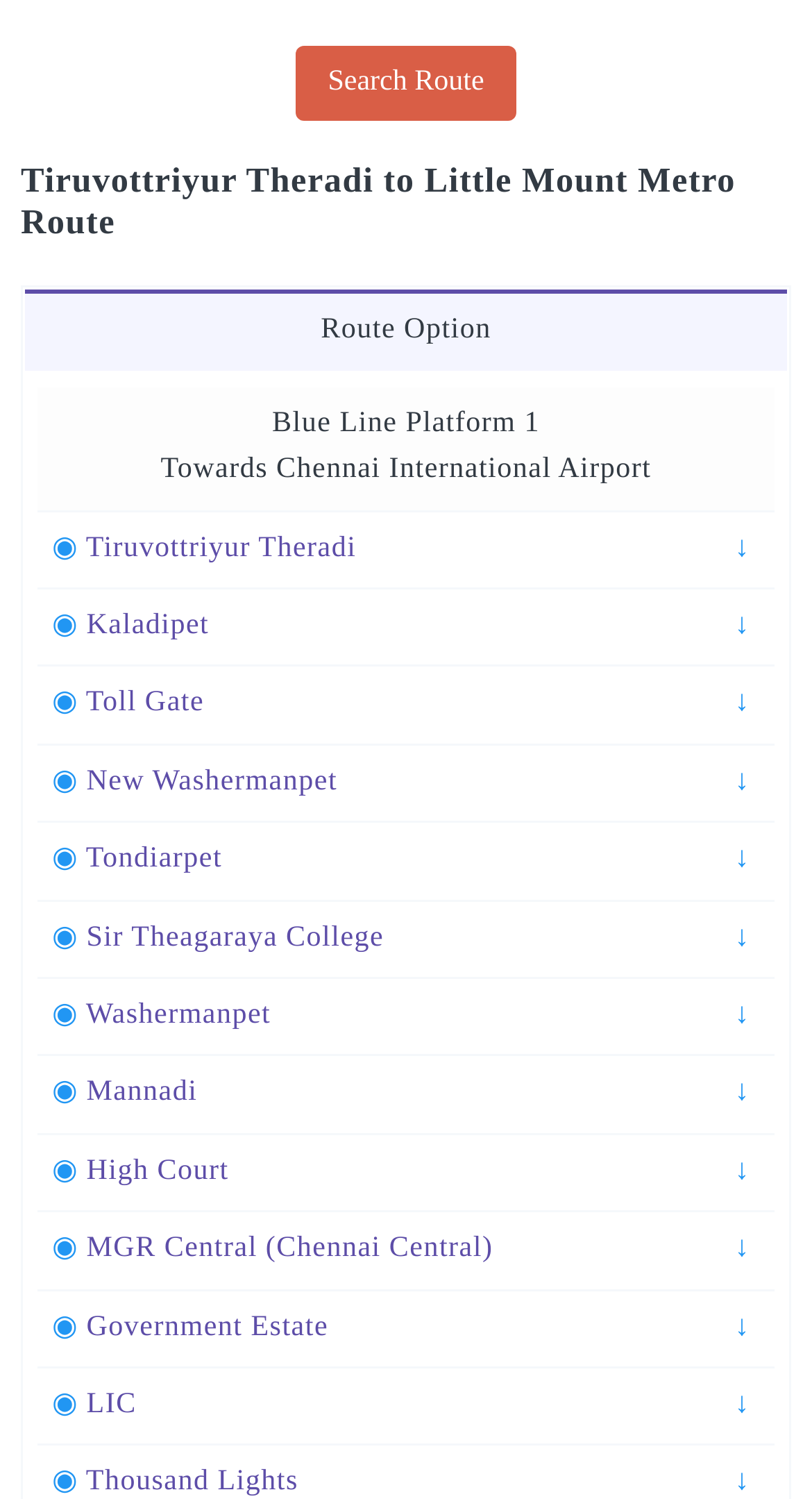Determine the bounding box coordinates for the area that should be clicked to carry out the following instruction: "Get directions to MGR Central (Chennai Central)".

[0.106, 0.823, 0.607, 0.844]